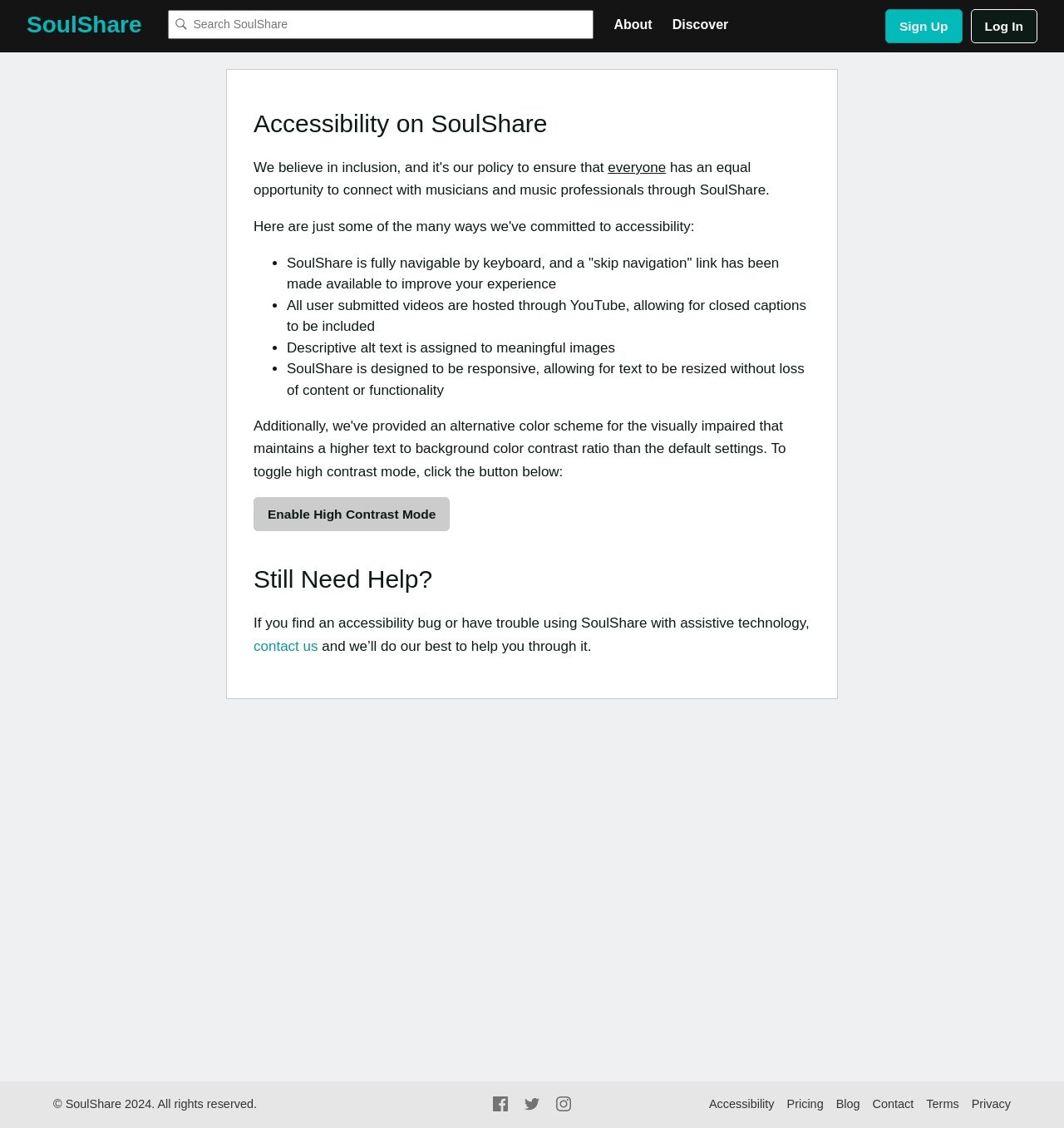What is the function of the 'skip navigation' link?
Answer the question with a single word or phrase, referring to the image.

Improve user experience